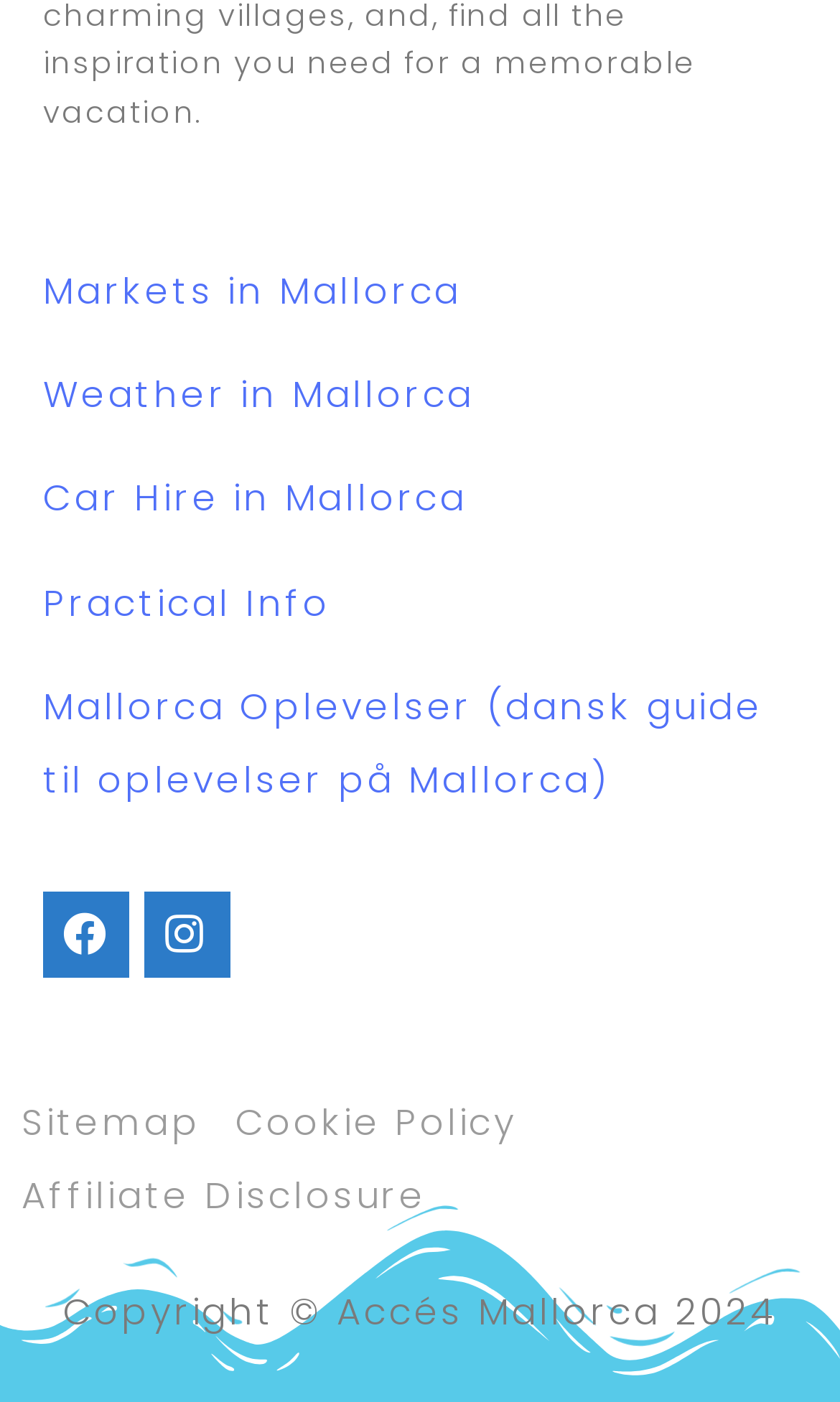What is the last link on the webpage?
Refer to the image and provide a concise answer in one word or phrase.

Affiliate Disclosure